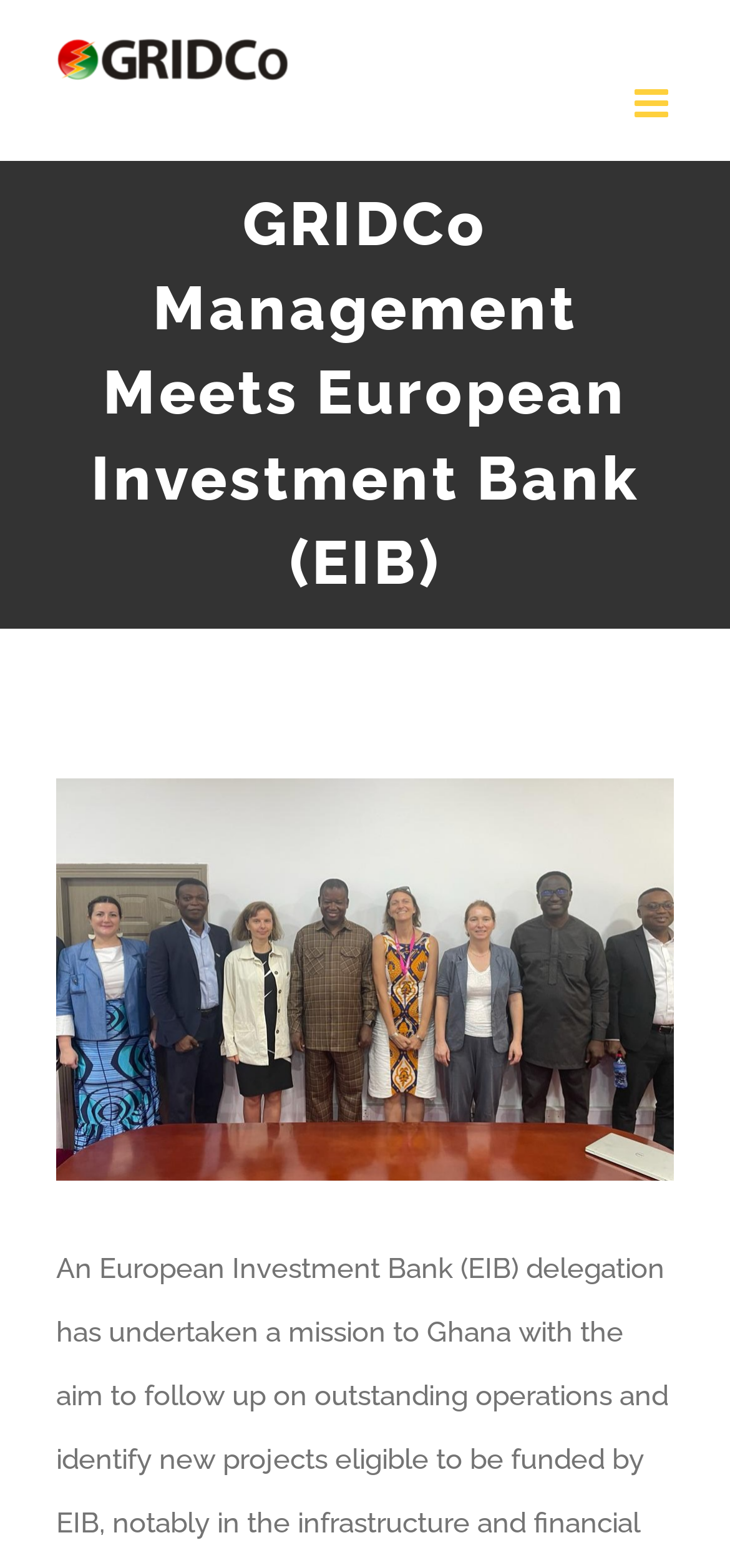What is the function of the ' Go to Top' button?
Using the image as a reference, give an elaborate response to the question.

The ' Go to Top' button is an arrow-up icon, which is a common symbol for going to the top of a webpage. Its location at the bottom of the page also suggests that it is used to navigate to the top of the page.